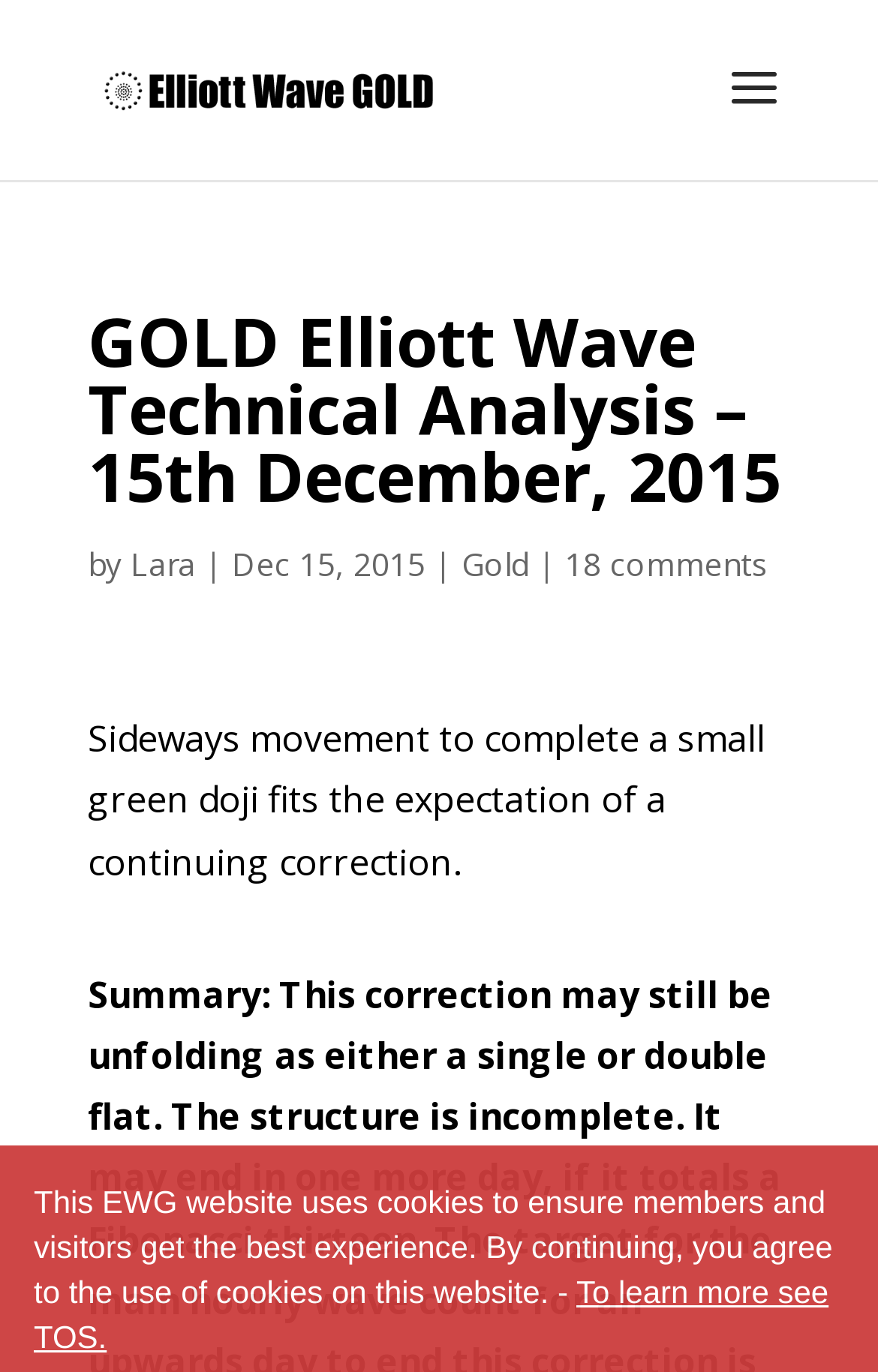Offer a comprehensive description of the webpage’s content and structure.

The webpage is about GOLD Elliott Wave Technical Analysis, specifically for December 15th, 2015. At the top, there is a logo of "Elliott Wave Gold" with a link to the website, positioned slightly above the center of the page. Below the logo, there is a search bar that spans almost the entire width of the page.

The main content of the page is headed by a title "GOLD Elliott Wave Technical Analysis – 15th December, 2015" which is centered near the top of the page. Below the title, there is a byline that reads "by Lara | Dec 15, 2015" with links to the author's name and the category "Gold". To the right of the byline, there is a link to "18 comments".

The main article begins below the byline, with a paragraph of text that discusses the expectation of a continuing correction in the gold market. The text is positioned near the center of the page and spans almost the entire width.

At the very bottom of the page, there is a notice about the use of cookies on the website, with a link to the terms of service (TOS) for more information. This notice is positioned near the bottom right corner of the page.